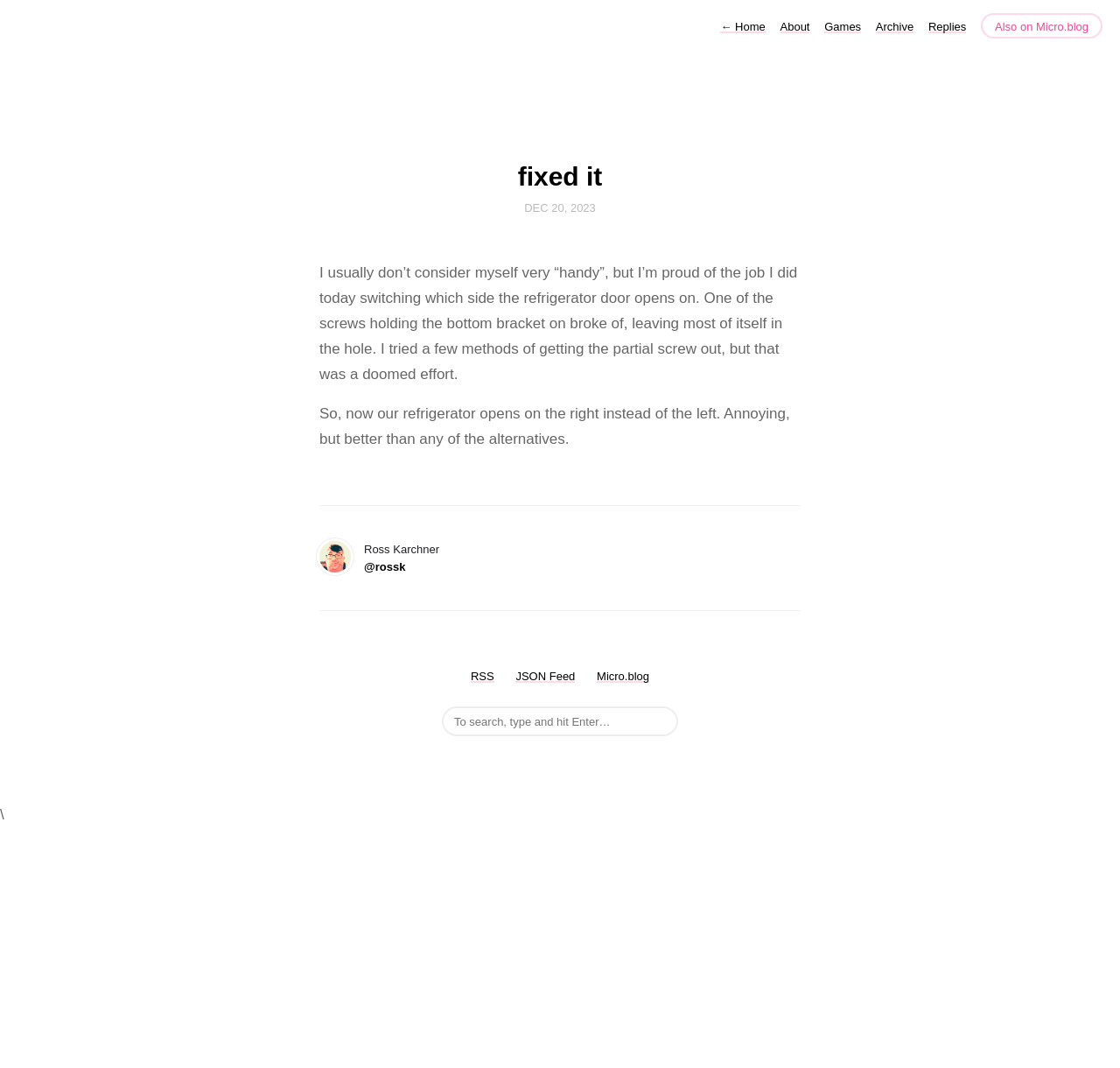How many feed options are available?
Based on the screenshot, provide a one-word or short-phrase response.

3